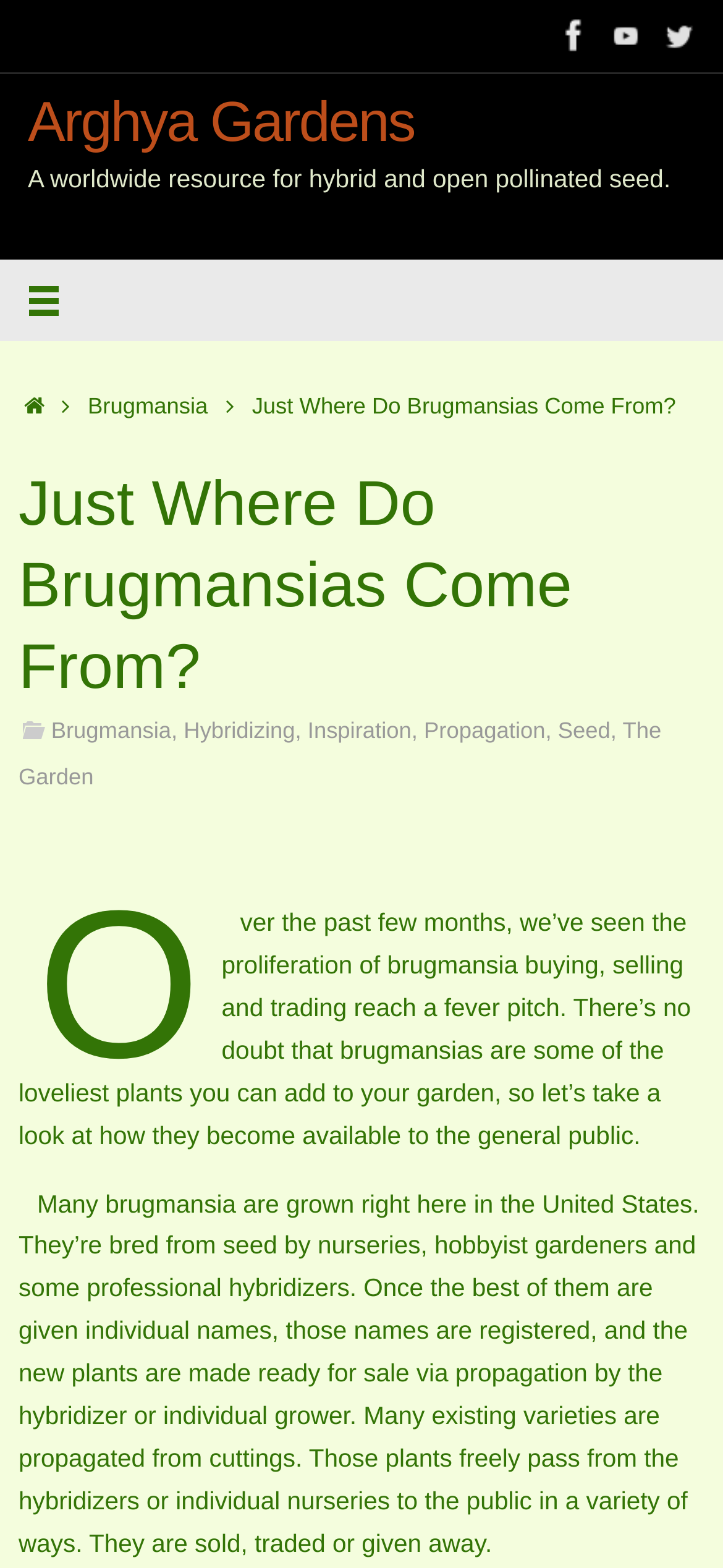Please reply to the following question using a single word or phrase: 
What is the purpose of registering Brugmansia names?

For sale